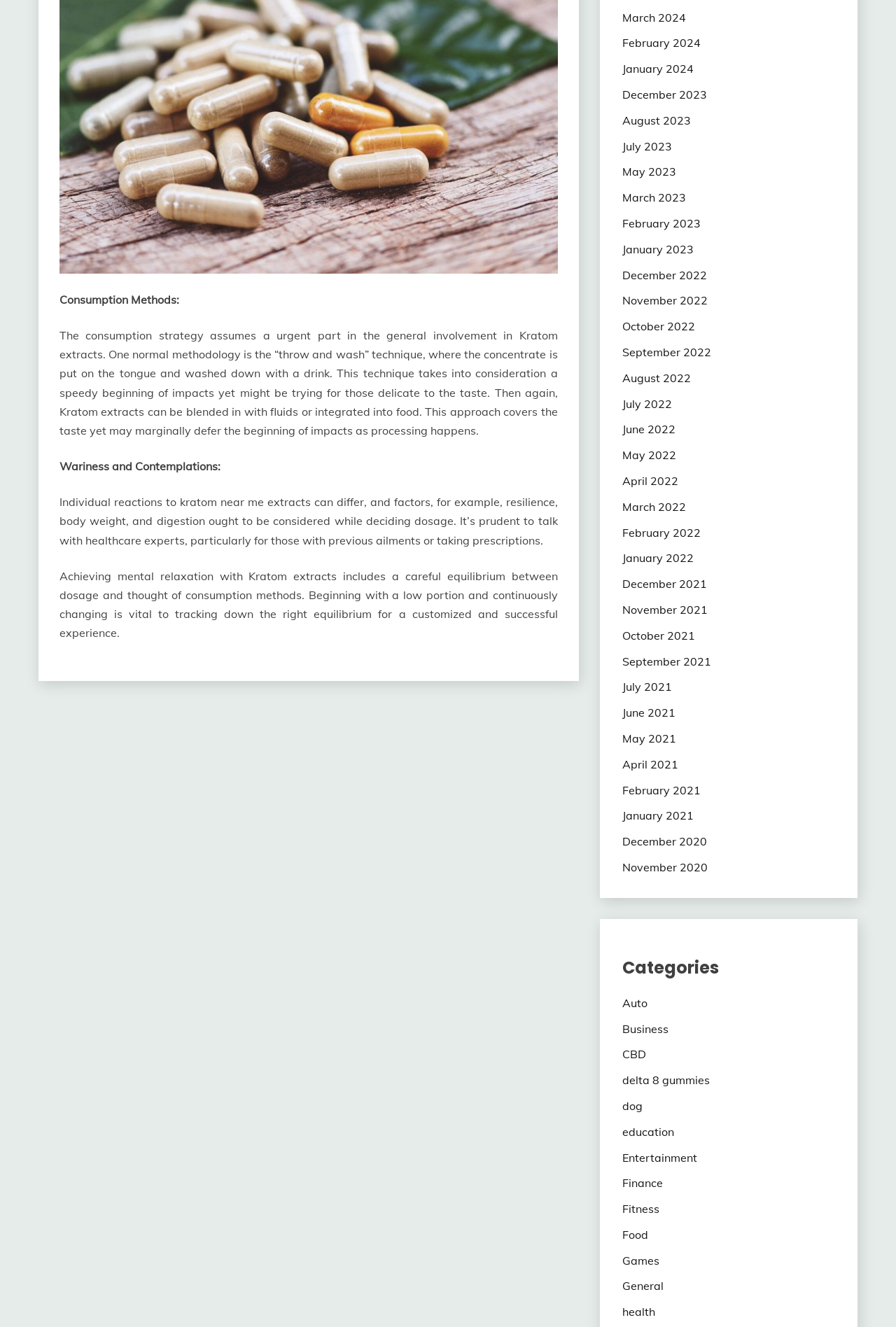Identify the bounding box for the given UI element using the description provided. Coordinates should be in the format (top-left x, top-left y, bottom-right x, bottom-right y) and must be between 0 and 1. Here is the description: Accessibility

None